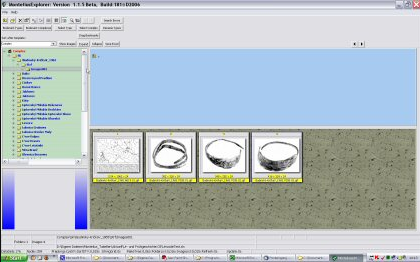Please provide a brief answer to the question using only one word or phrase: 
What information is displayed underneath each thumbnail?

Related data